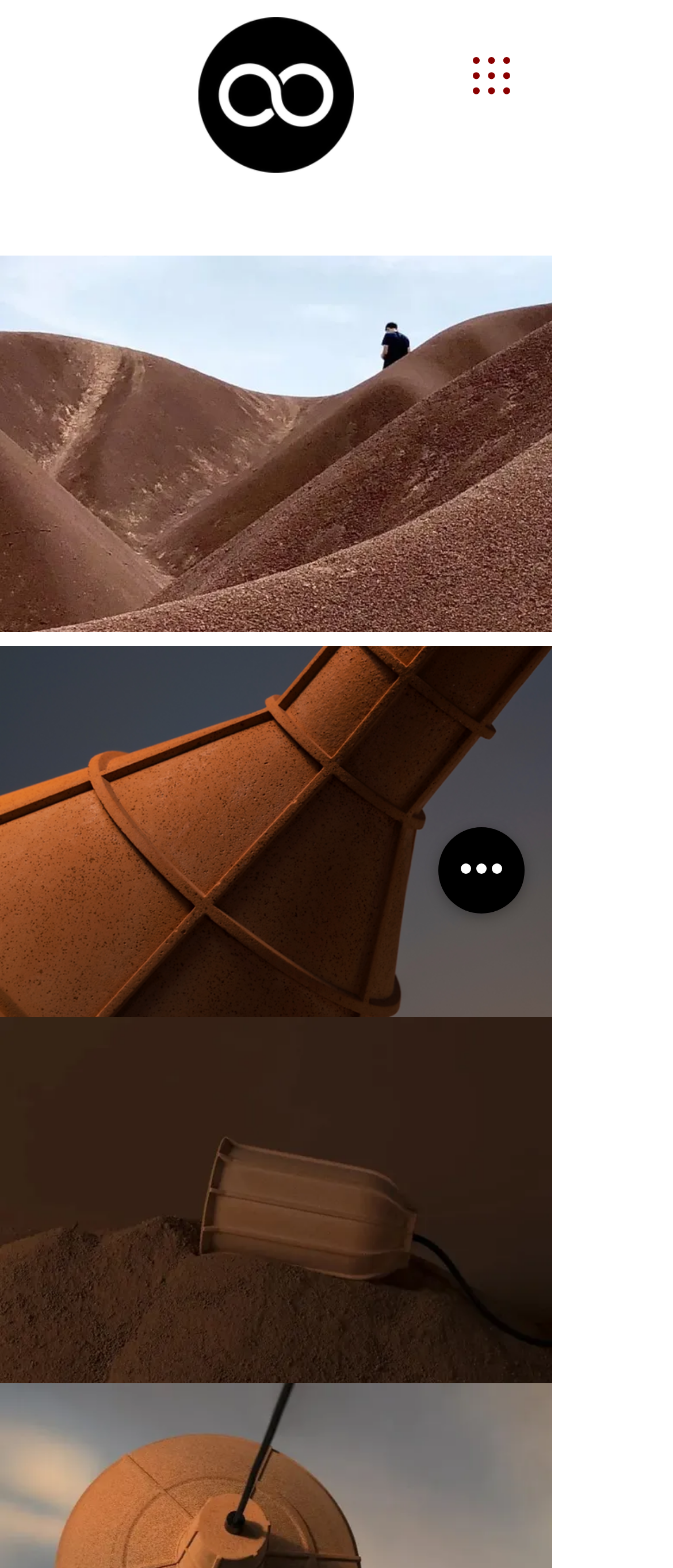Extract the bounding box coordinates for the UI element described by the text: "aria-label="Open navigation menu"". The coordinates should be in the form of [left, top, right, bottom] with values between 0 and 1.

[0.667, 0.021, 0.795, 0.076]